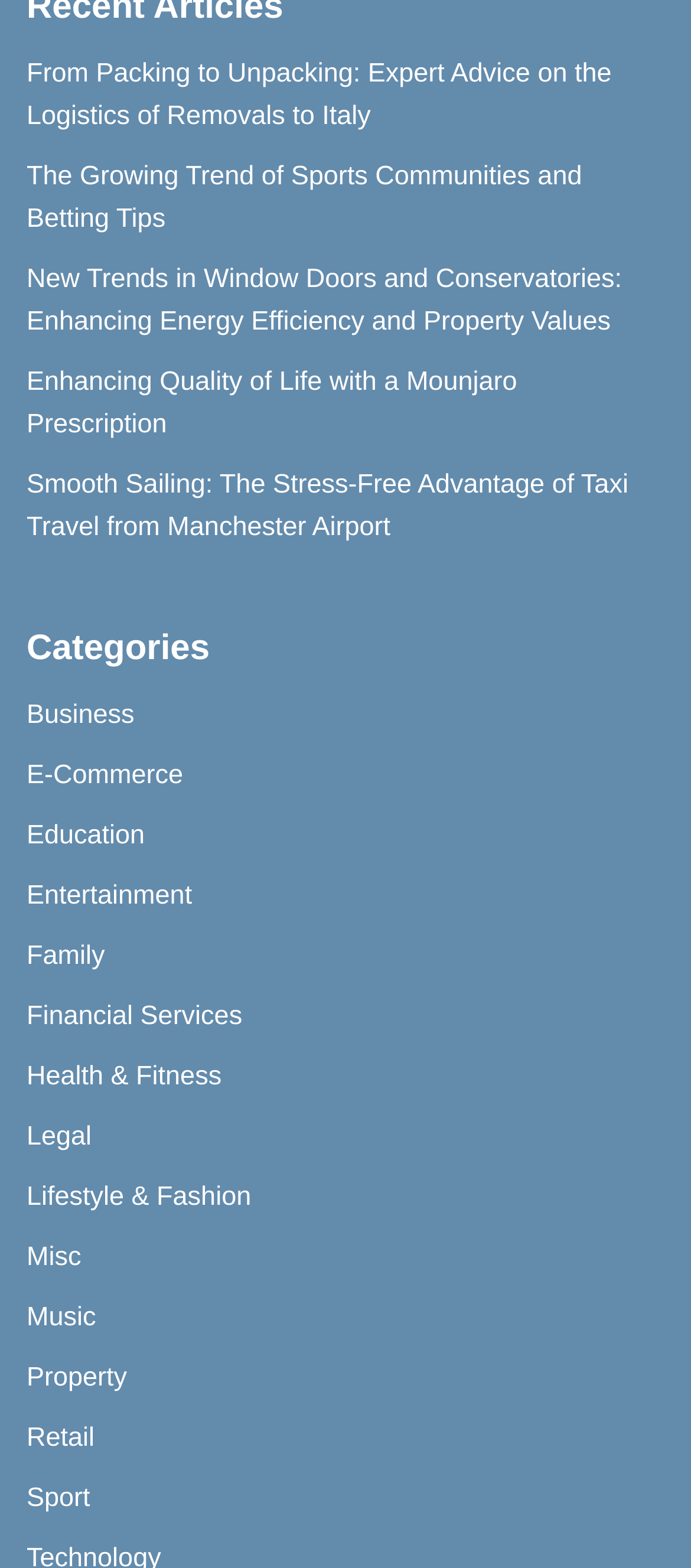Pinpoint the bounding box coordinates of the area that must be clicked to complete this instruction: "Read about removals to Italy".

[0.038, 0.037, 0.885, 0.084]